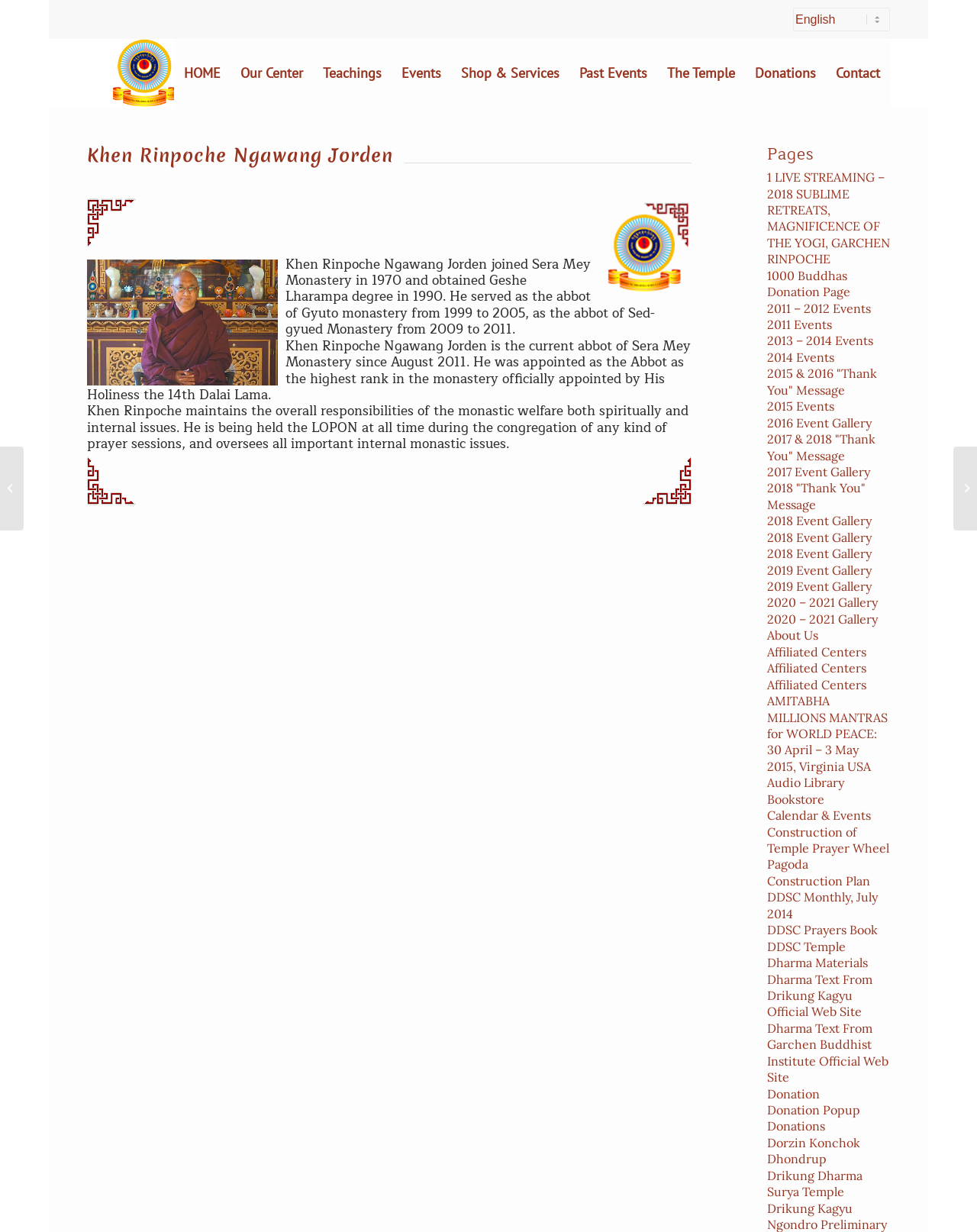Indicate the bounding box coordinates of the element that needs to be clicked to satisfy the following instruction: "Donate to the temple". The coordinates should be four float numbers between 0 and 1, i.e., [left, top, right, bottom].

[0.762, 0.032, 0.845, 0.087]